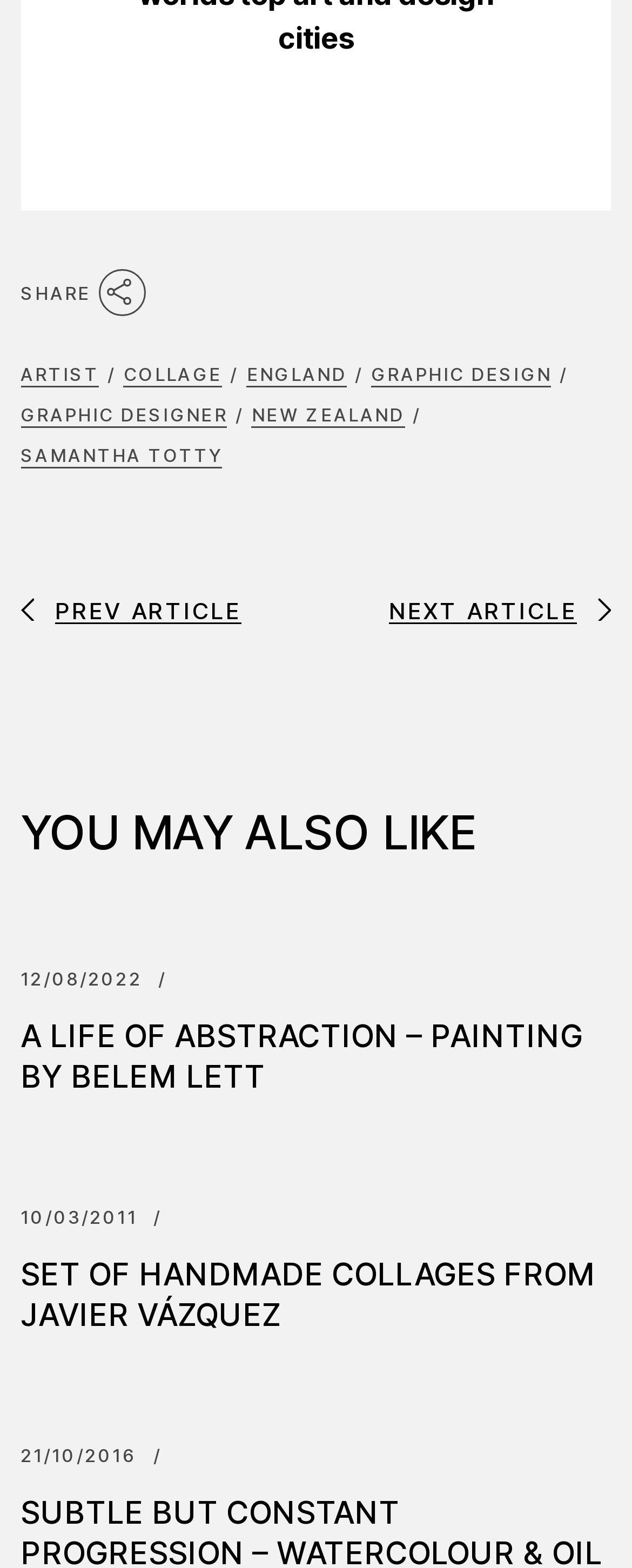Locate the bounding box for the described UI element: "Share". Ensure the coordinates are four float numbers between 0 and 1, formatted as [left, top, right, bottom].

[0.032, 0.168, 0.231, 0.198]